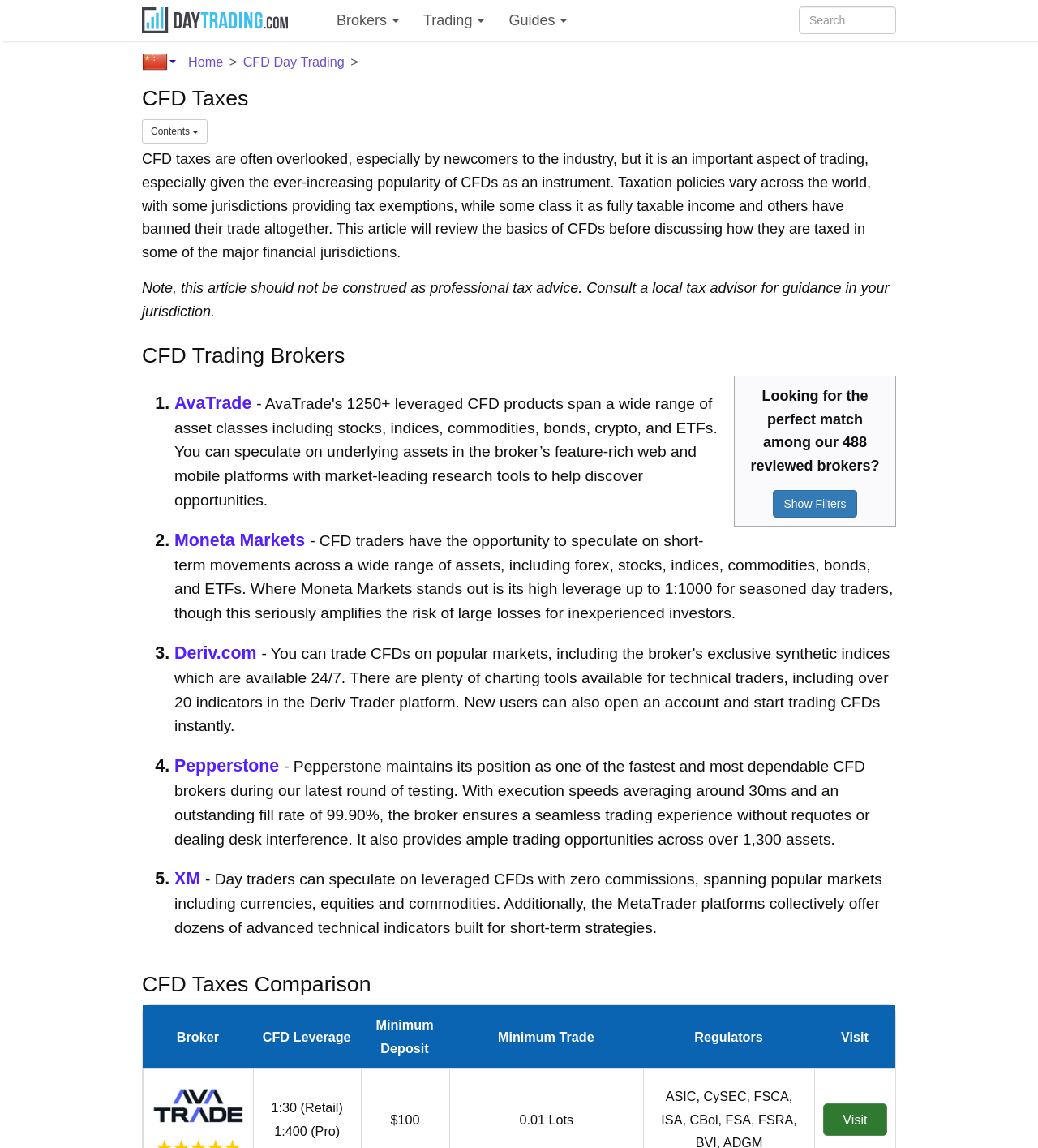Please identify the bounding box coordinates of the area that needs to be clicked to follow this instruction: "Show Filters".

[0.745, 0.427, 0.825, 0.451]